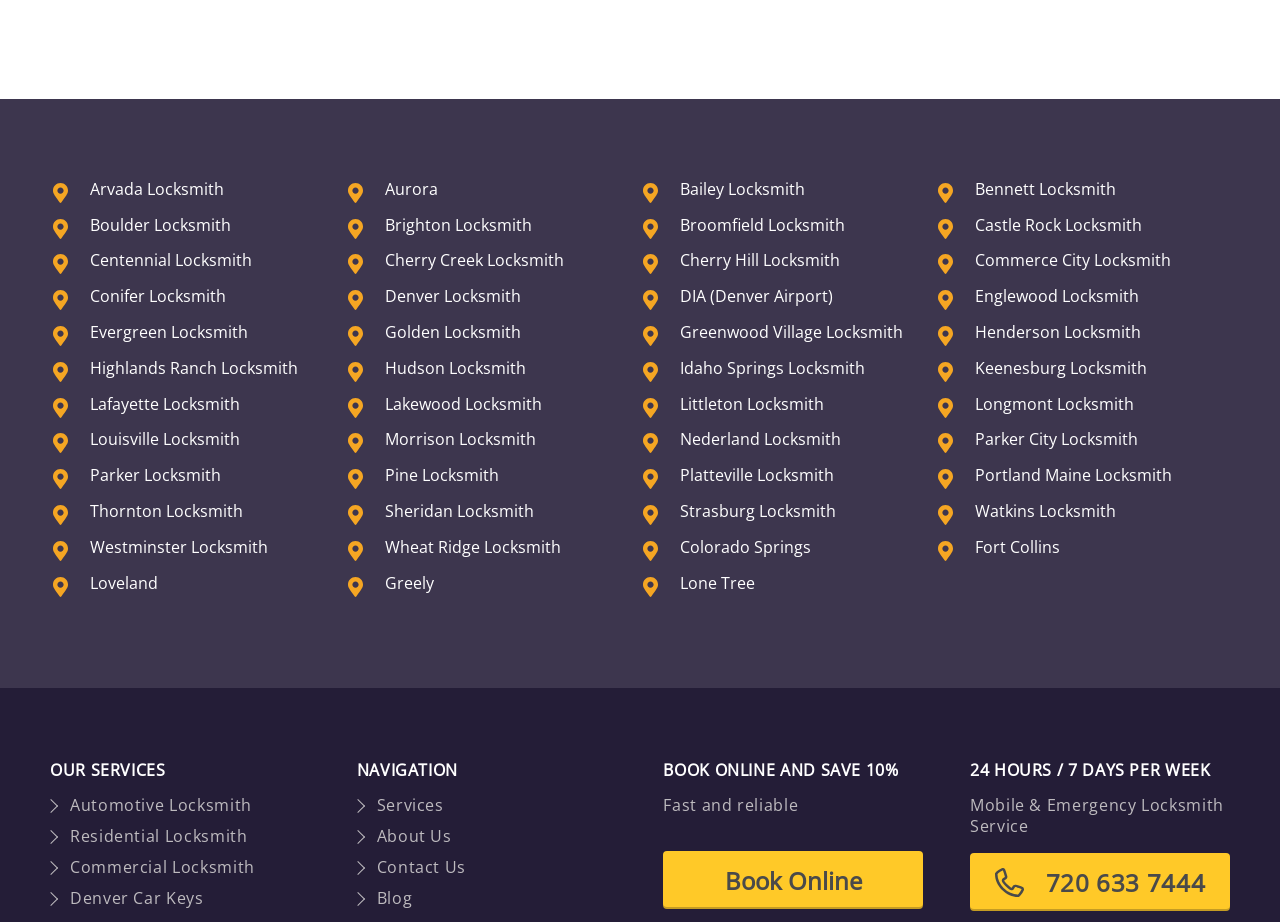Respond with a single word or short phrase to the following question: 
What is the availability of the locksmith service?

24/7